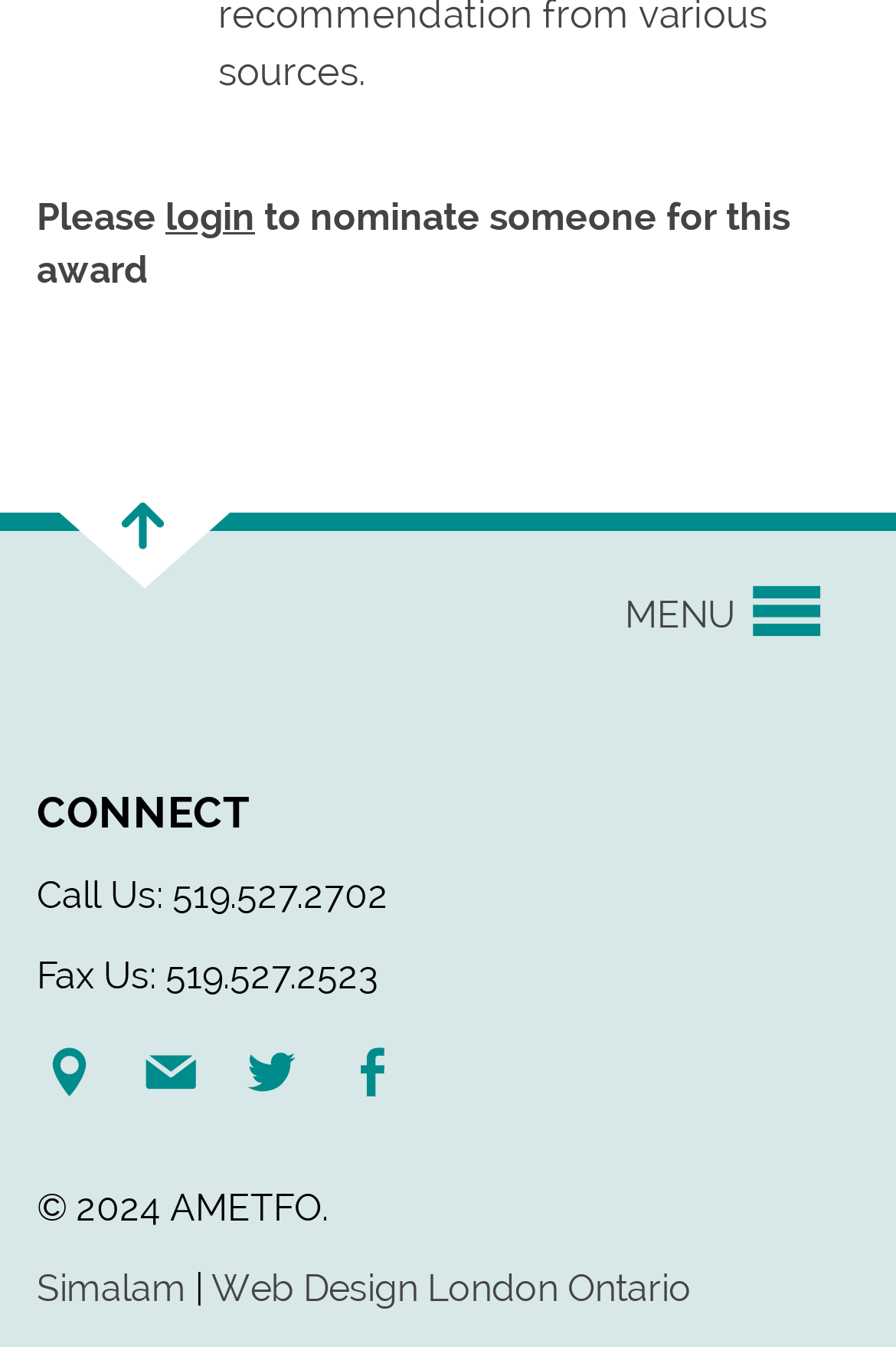Can you find the bounding box coordinates of the area I should click to execute the following instruction: "click login"?

[0.185, 0.146, 0.285, 0.178]